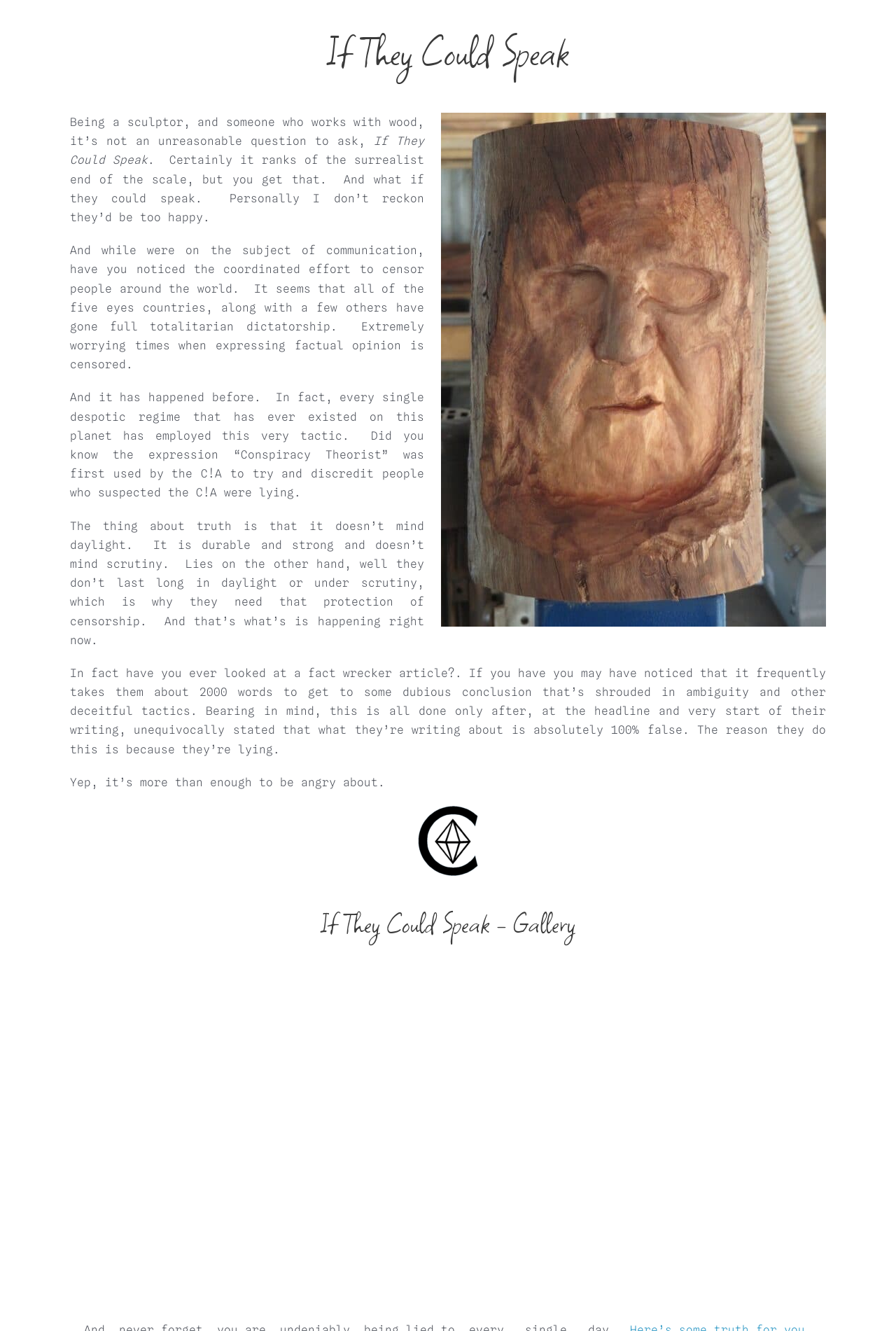Given the element description aria-label="If They Could Speak", identify the bounding box coordinates for the UI element on the webpage screenshot. The format should be (top-left x, top-left y, bottom-right x, bottom-right y), with values between 0 and 1.

[0.078, 0.852, 0.354, 0.976]